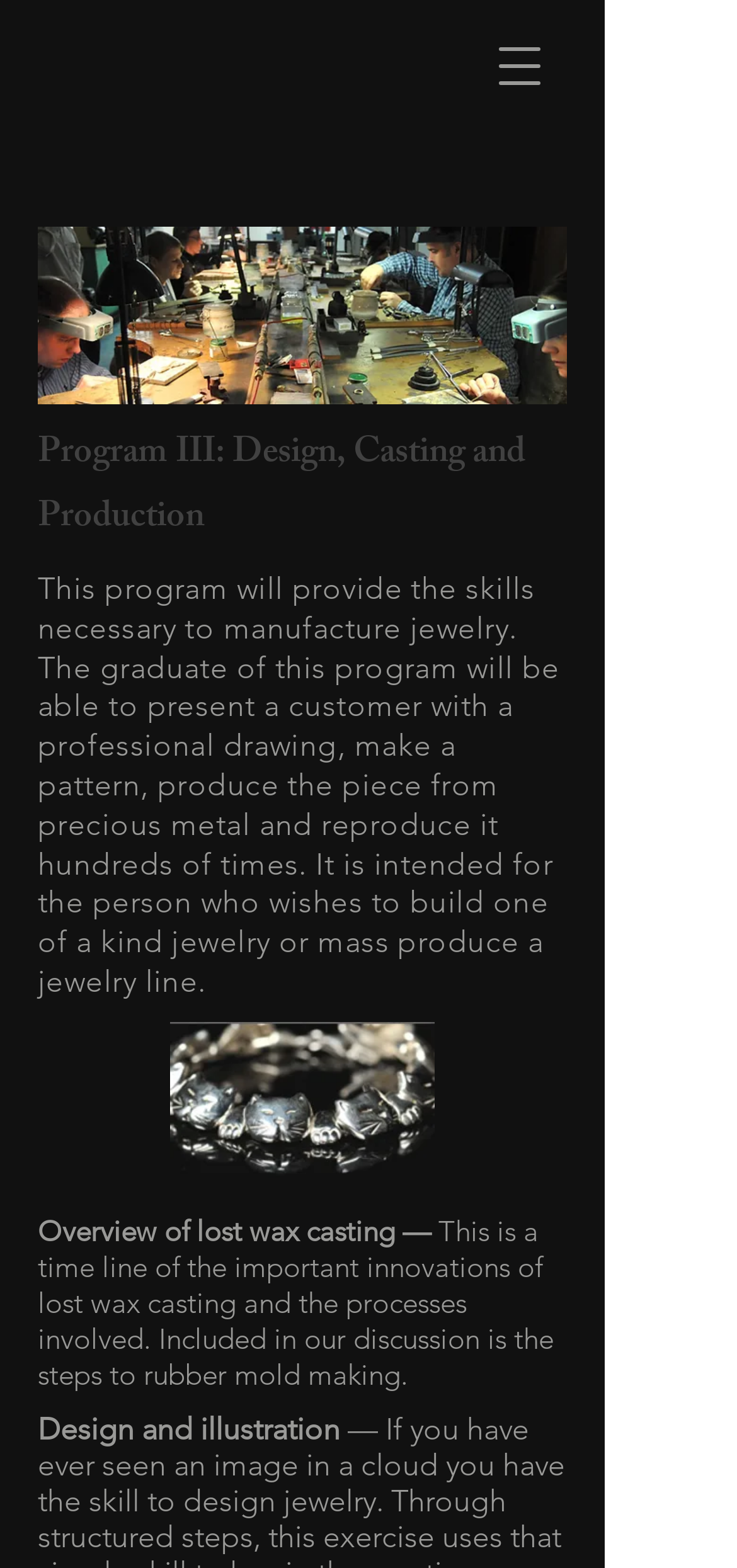Find the bounding box of the UI element described as: "Content Production". The bounding box coordinates should be given as four float values between 0 and 1, i.e., [left, top, right, bottom].

None